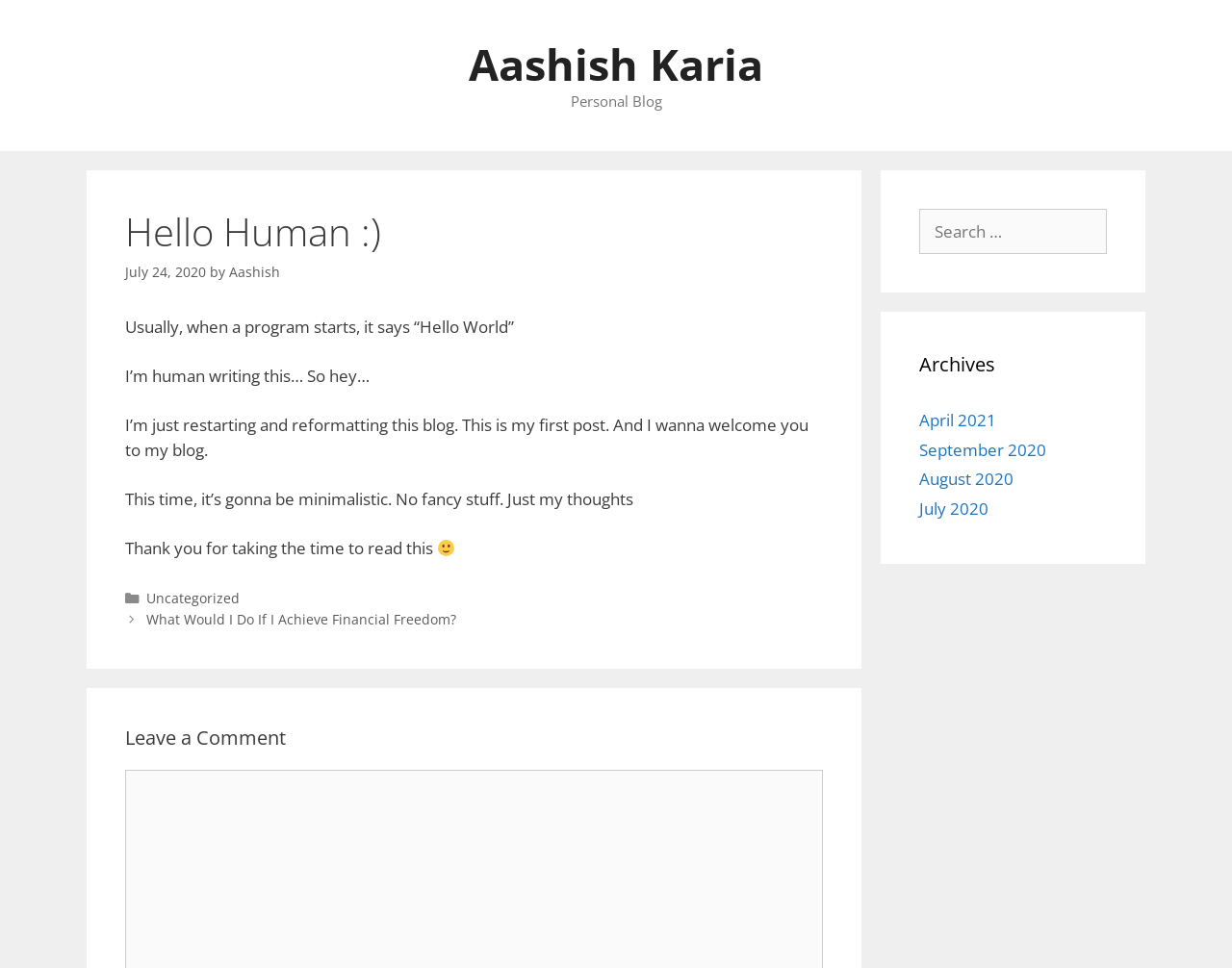What is the theme of the blog?
Look at the image and construct a detailed response to the question.

The theme of the blog is mentioned in the text 'This time, it’s gonna be minimalistic. No fancy stuff. Just my thoughts' in the article section, which suggests that the blog will have a simple and straightforward design.